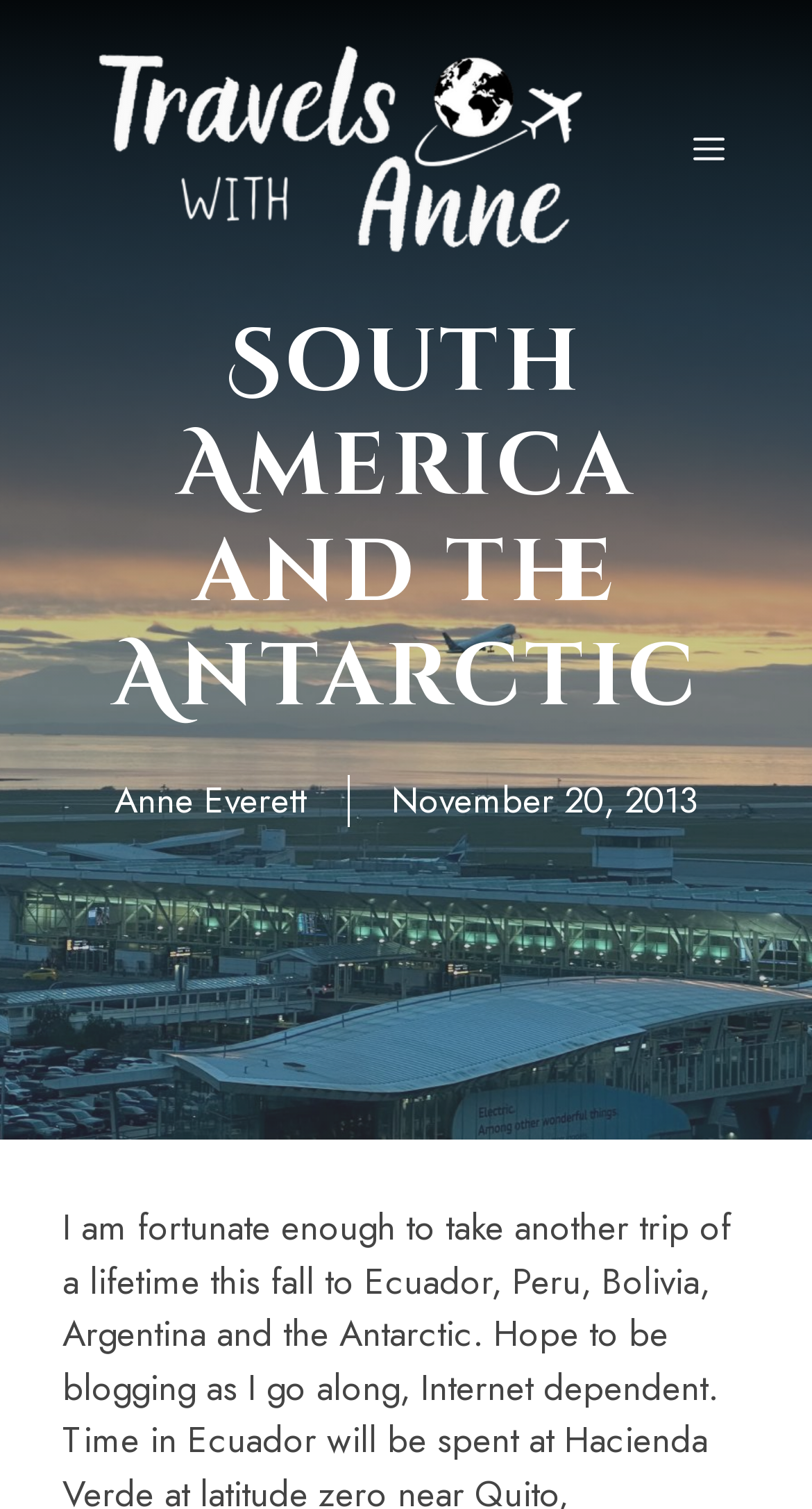Find the headline of the webpage and generate its text content.

South America and the Antarctic